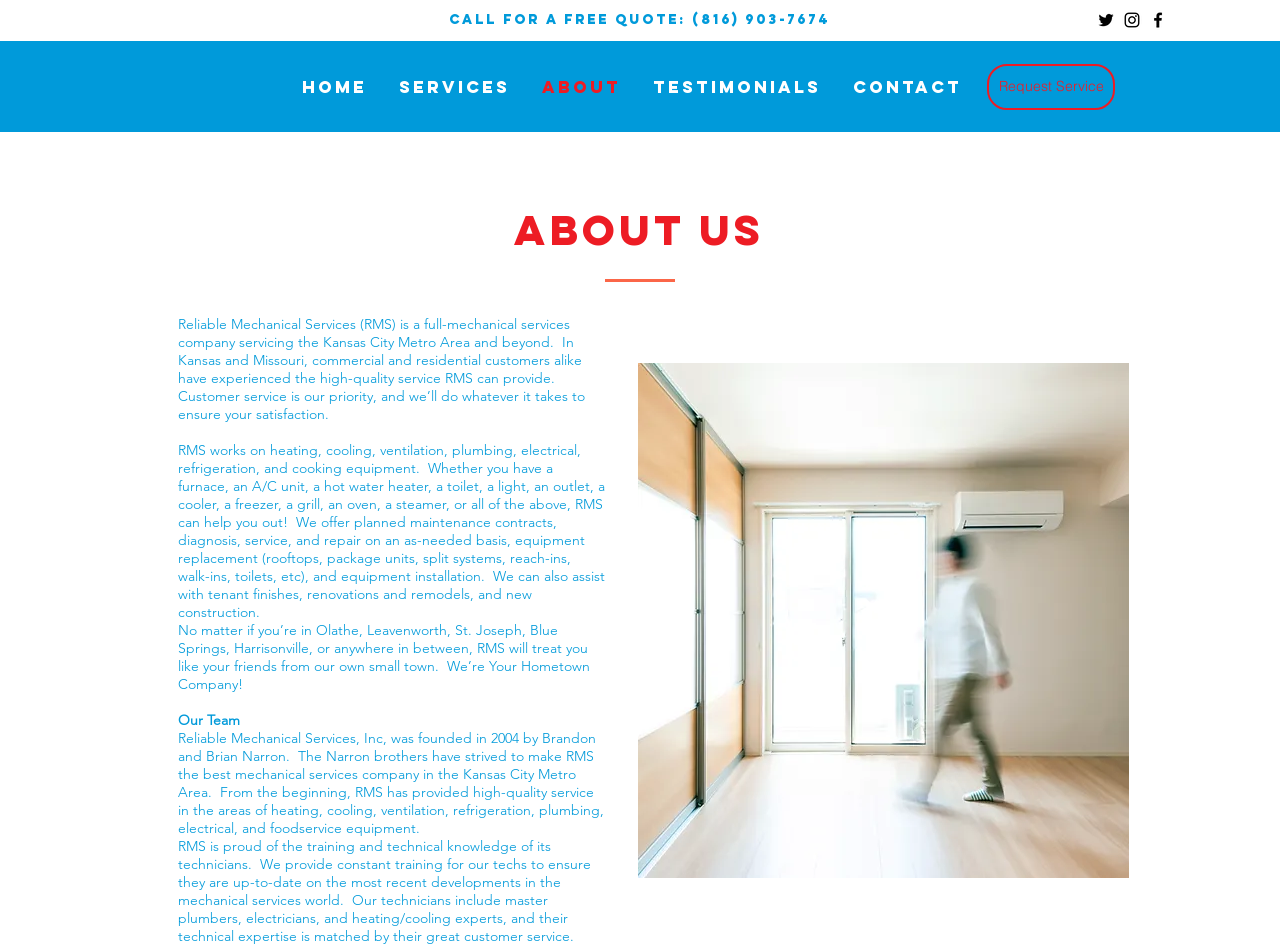Specify the bounding box coordinates of the element's area that should be clicked to execute the given instruction: "Go to HOME page". The coordinates should be four float numbers between 0 and 1, i.e., [left, top, right, bottom].

[0.223, 0.078, 0.299, 0.107]